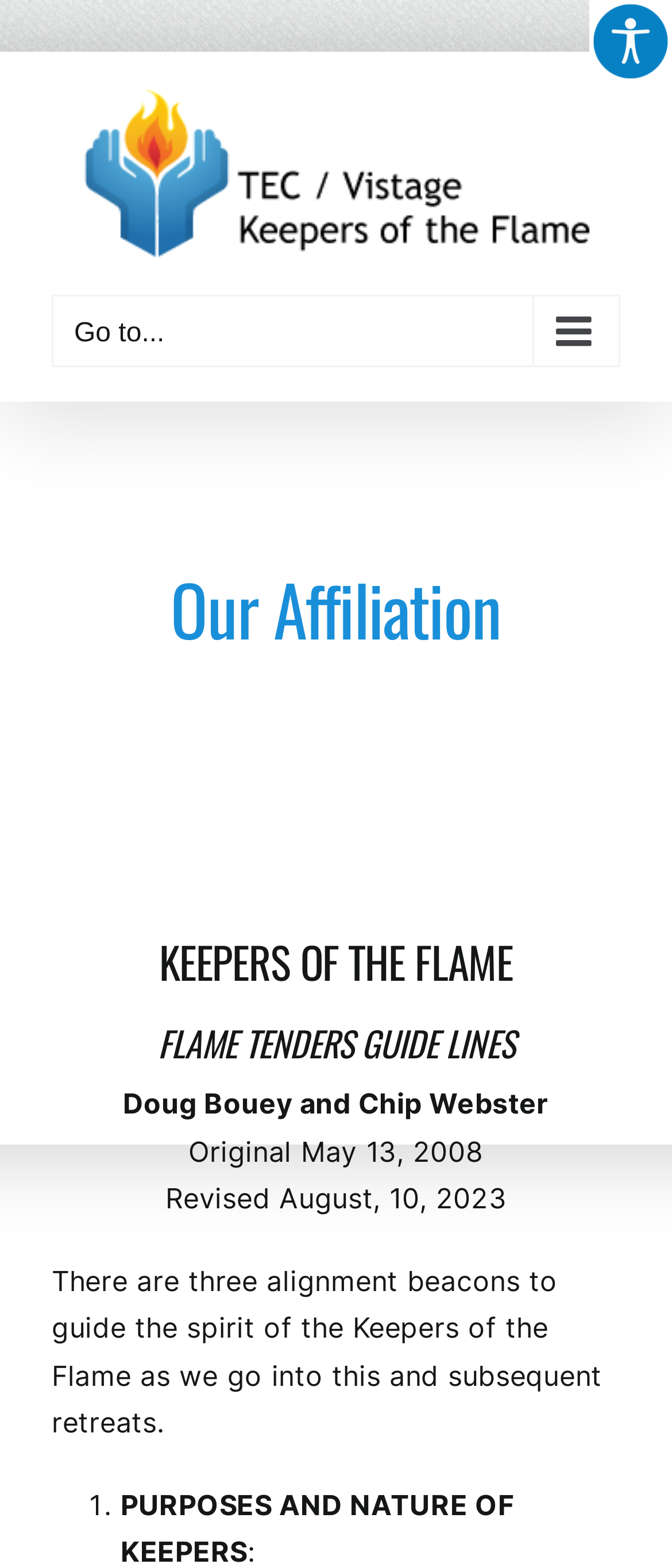Find the bounding box of the web element that fits this description: "Paint Preparation Guide".

None